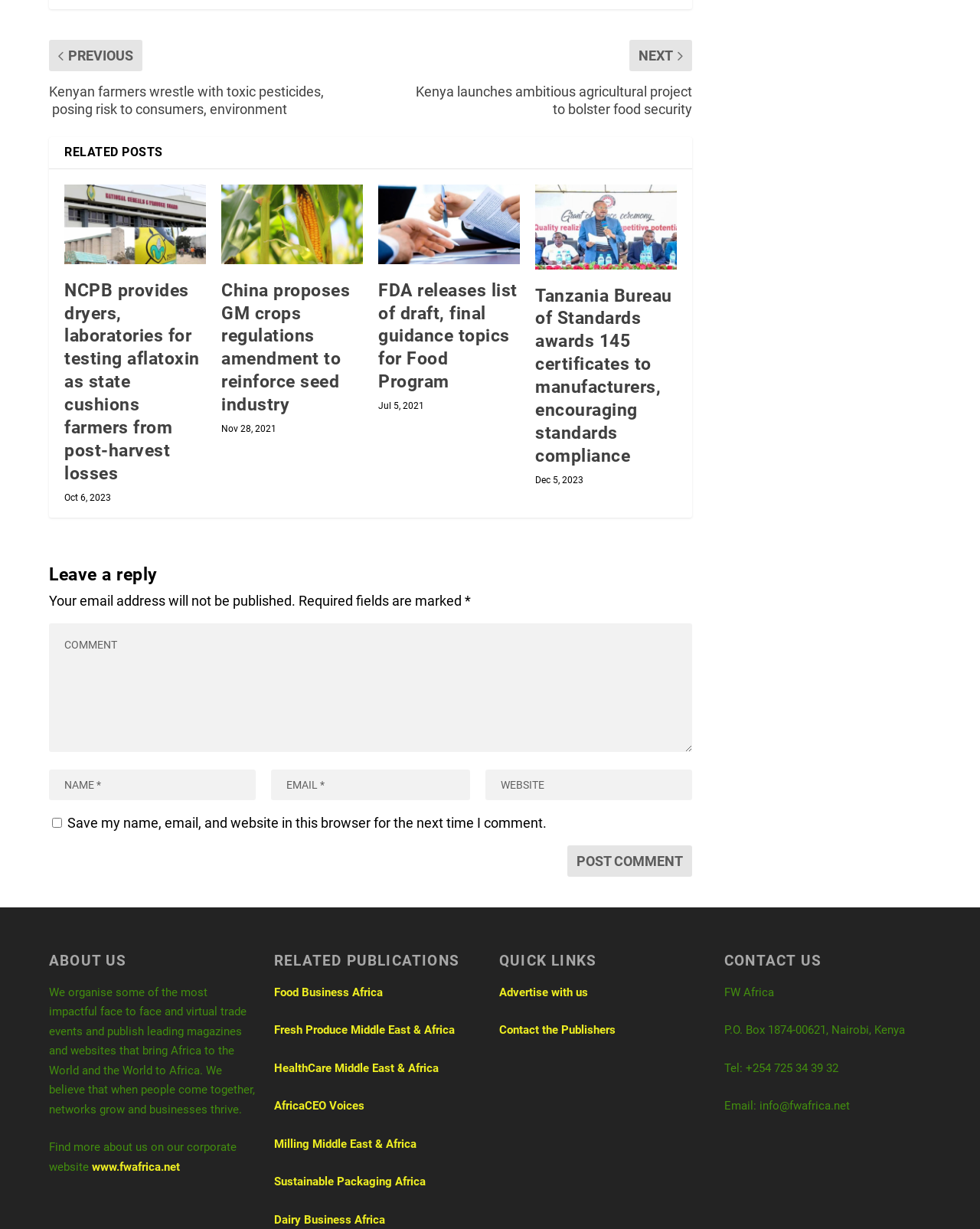Determine the bounding box coordinates for the area that should be clicked to carry out the following instruction: "Click on the 'Post Comment' button".

[0.579, 0.679, 0.707, 0.705]